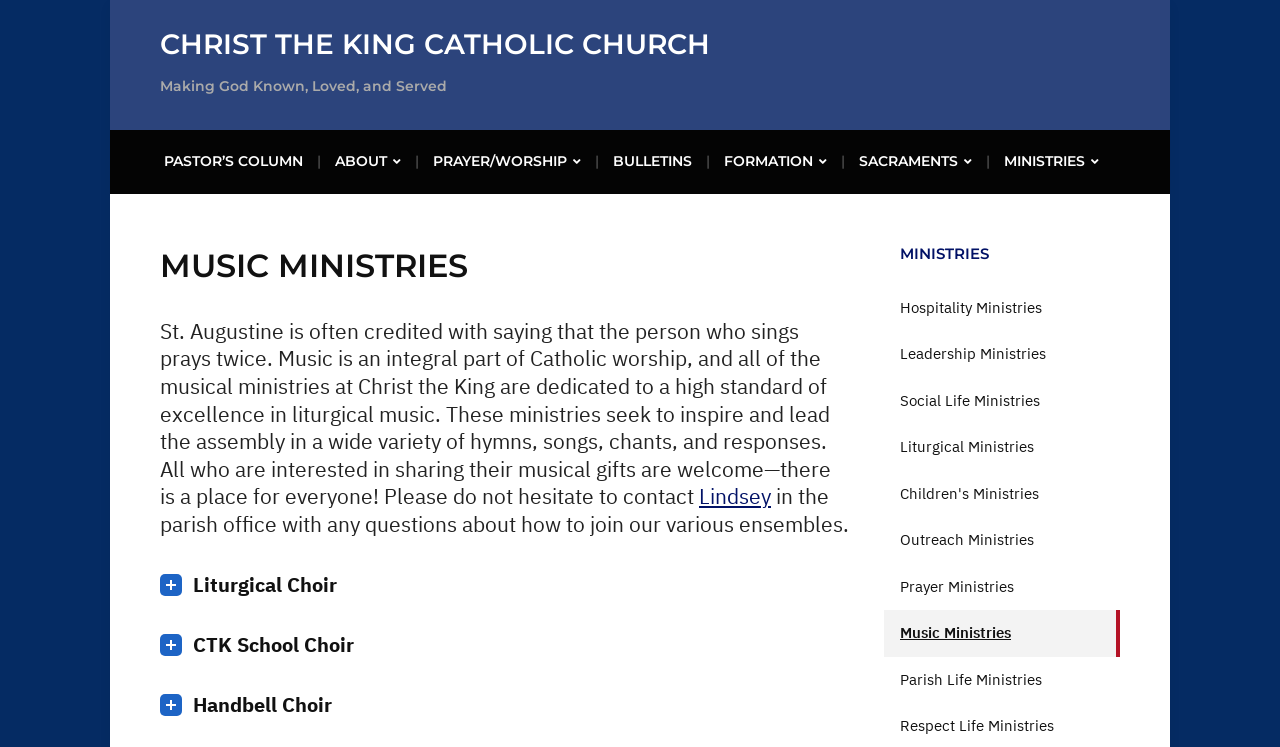Provide the bounding box coordinates for the UI element described in this sentence: "Leadership Ministries". The coordinates should be four float values between 0 and 1, i.e., [left, top, right, bottom].

[0.691, 0.443, 0.875, 0.505]